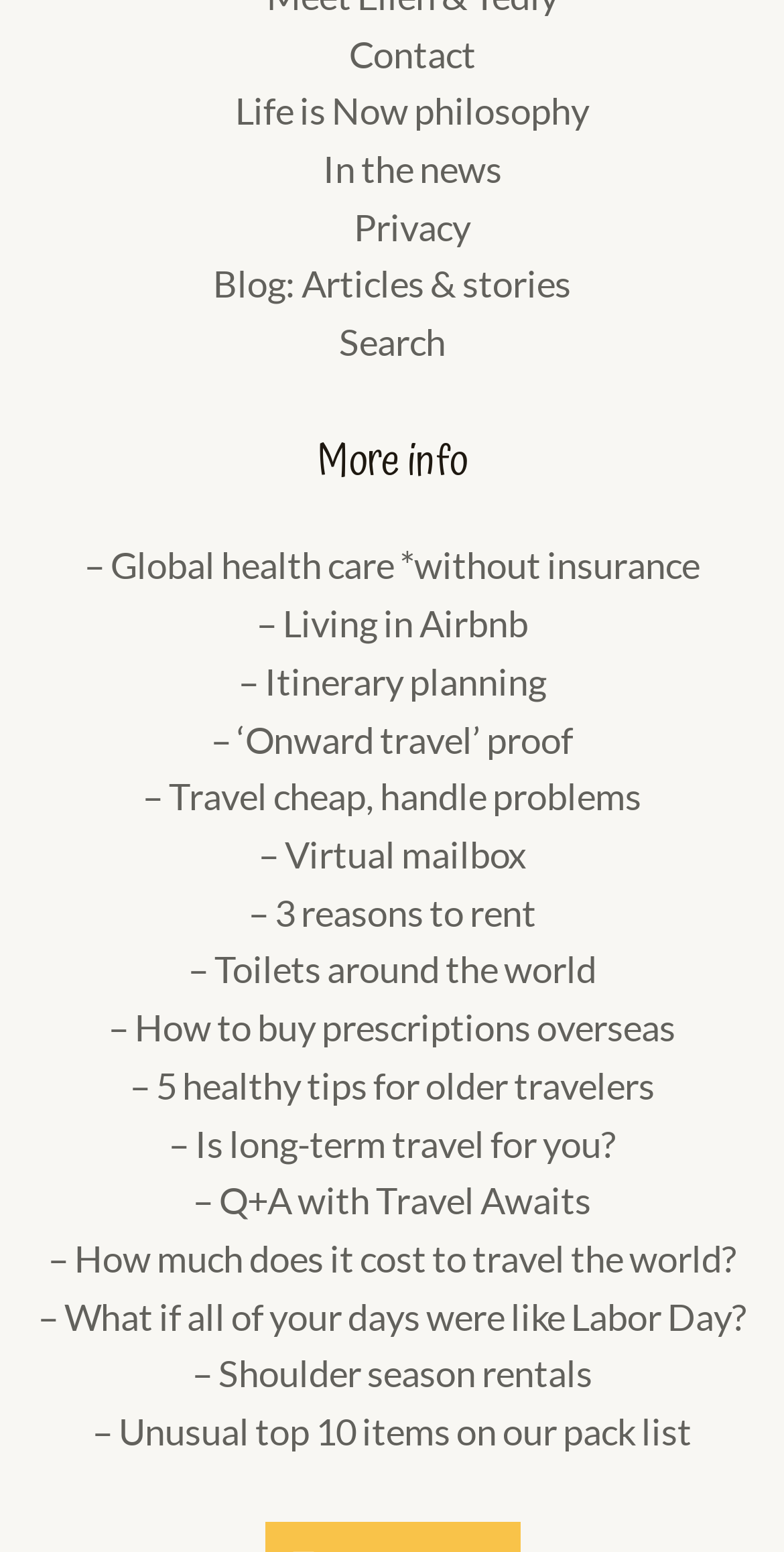Please find the bounding box coordinates of the clickable region needed to complete the following instruction: "Learn about 'Global health care *without insurance'". The bounding box coordinates must consist of four float numbers between 0 and 1, i.e., [left, top, right, bottom].

[0.108, 0.35, 0.892, 0.379]